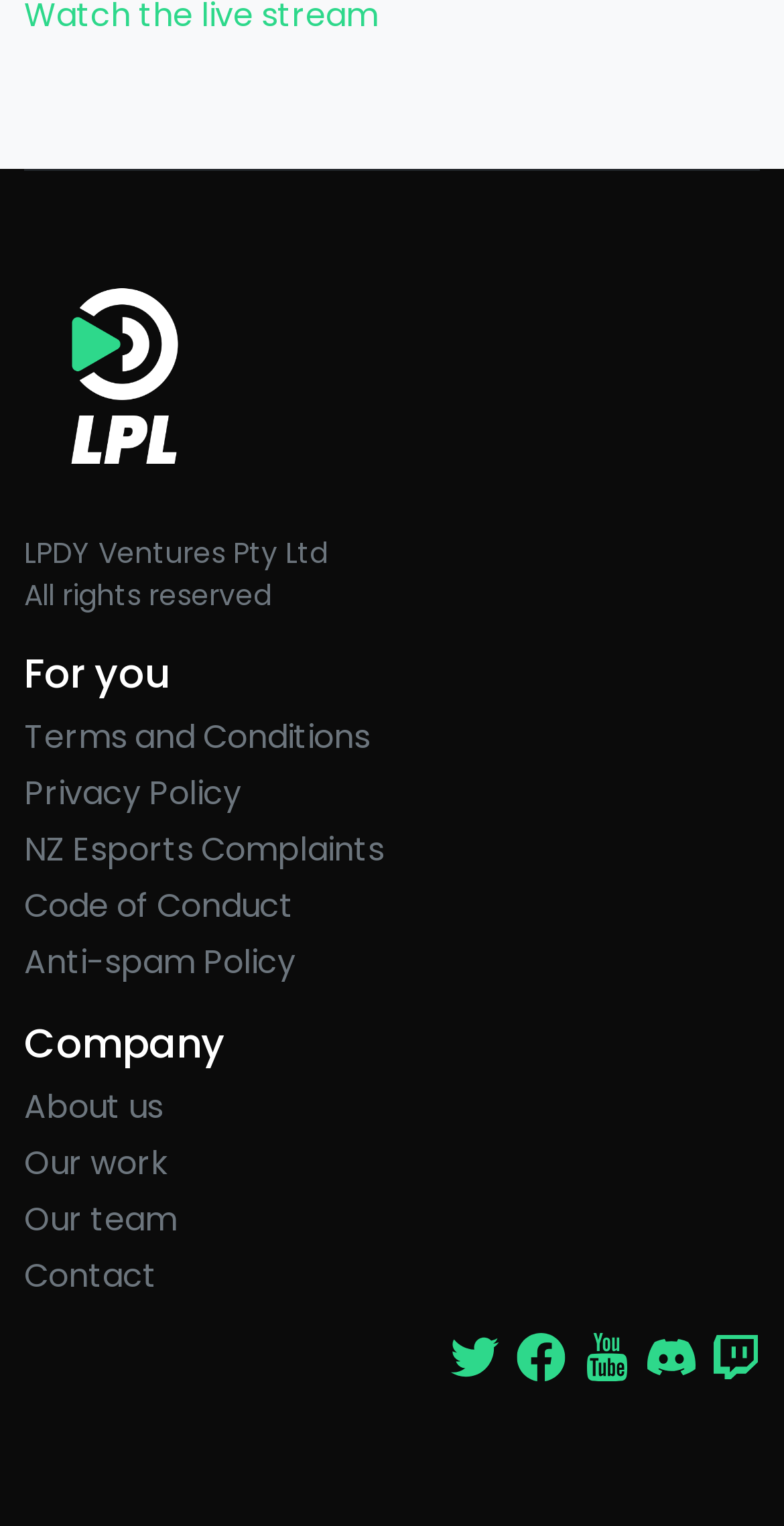Locate the UI element that matches the description Features in the webpage screenshot. Return the bounding box coordinates in the format (top-left x, top-left y, bottom-right x, bottom-right y), with values ranging from 0 to 1.

None